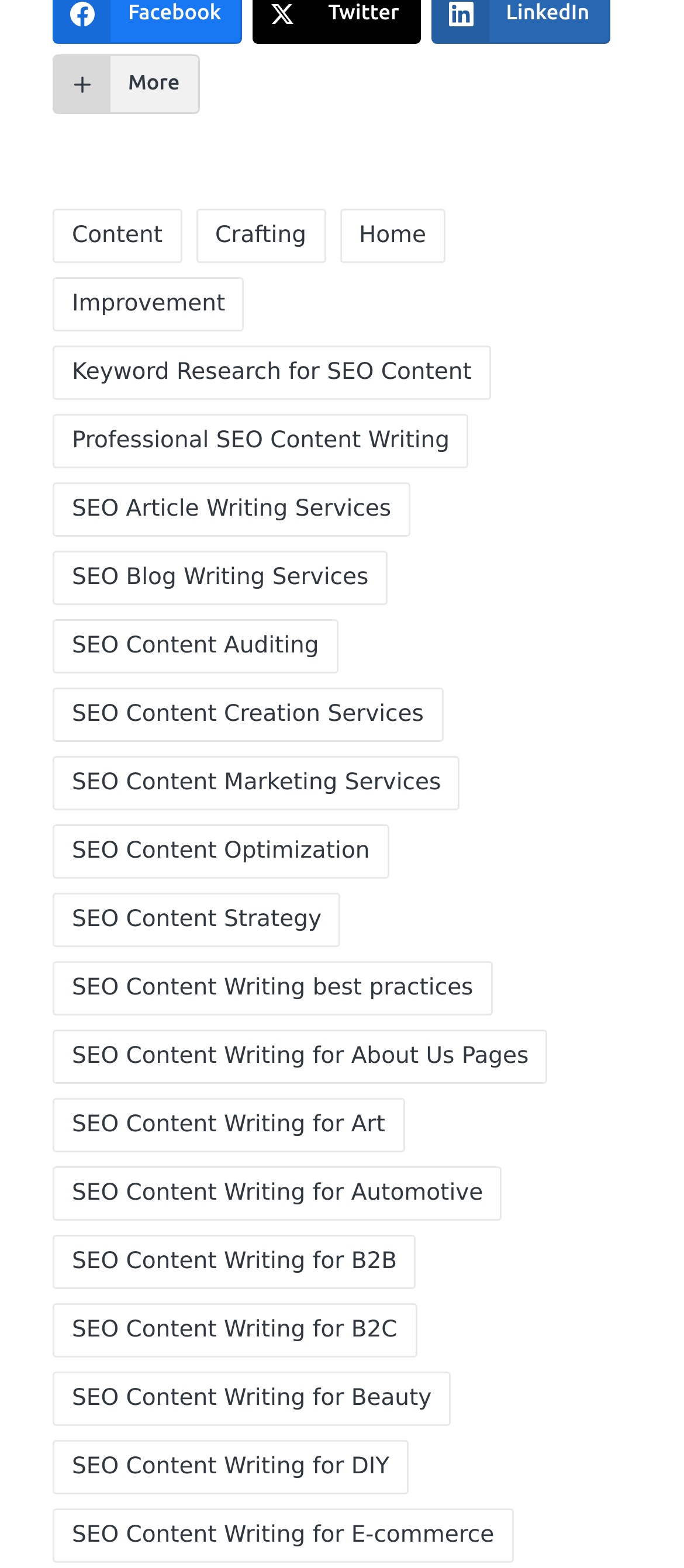Give a concise answer of one word or phrase to the question: 
What is the last link on the webpage?

SEO Content Writing for E-commerce